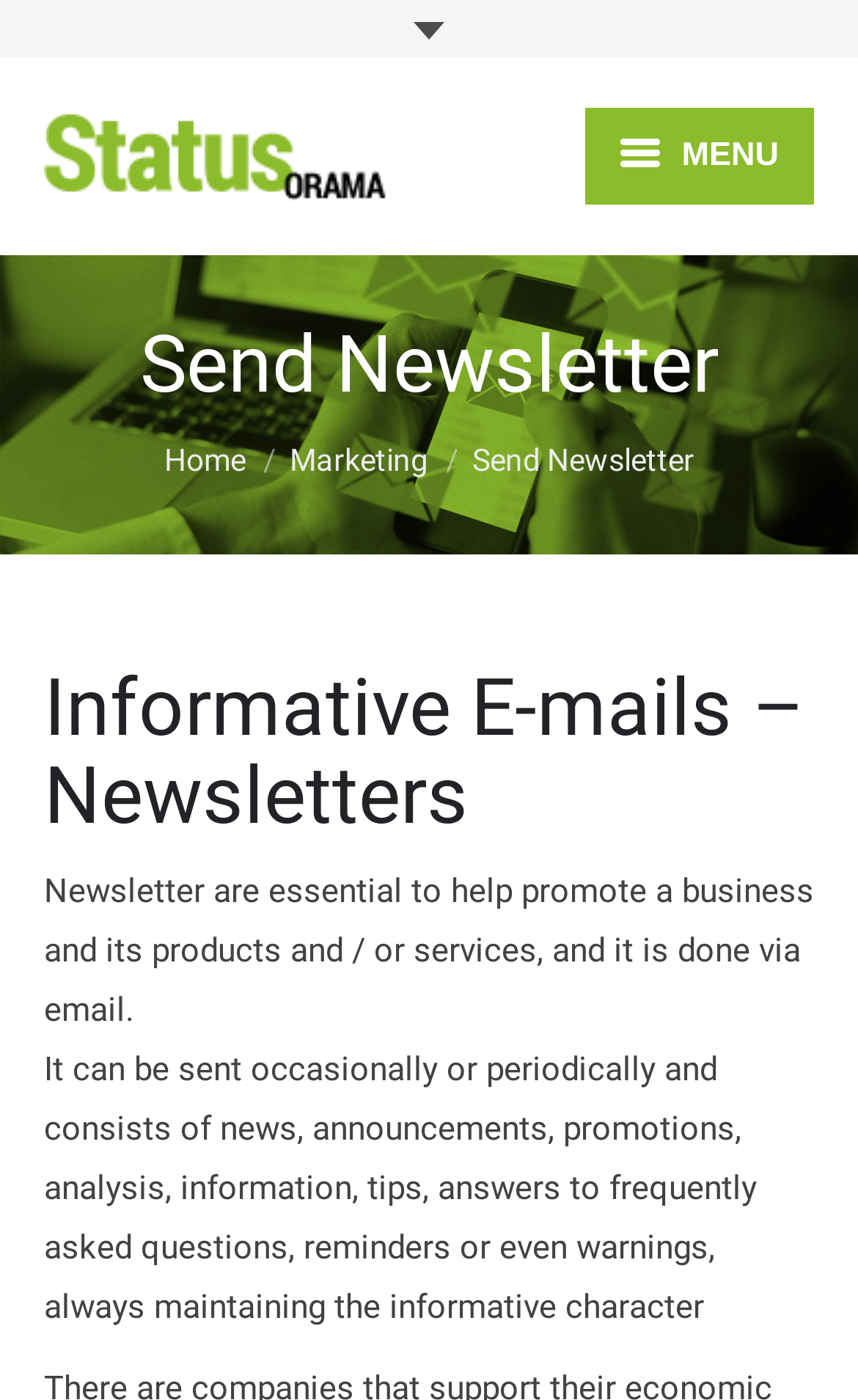Determine the bounding box coordinates for the area that needs to be clicked to fulfill this task: "click on marketing". The coordinates must be given as four float numbers between 0 and 1, i.e., [left, top, right, bottom].

[0.337, 0.316, 0.499, 0.341]